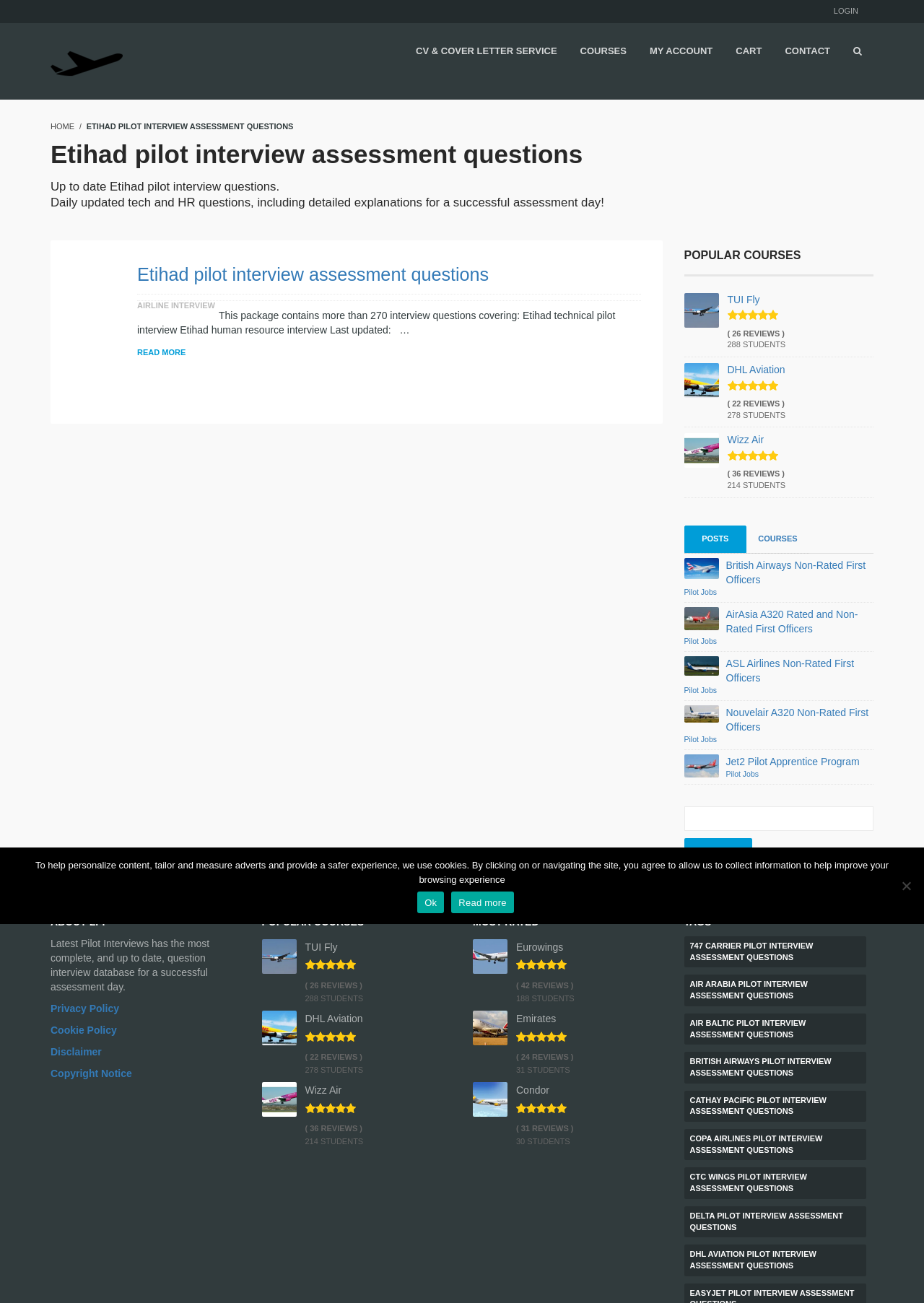How many interview questions are covered in the Etihad pilot interview assessment package?
Look at the screenshot and provide an in-depth answer.

I found the answer by reading the text 'This package contains more than 270 interview questions covering: Etihad technical pilot interview Etihad human resource interview...'.